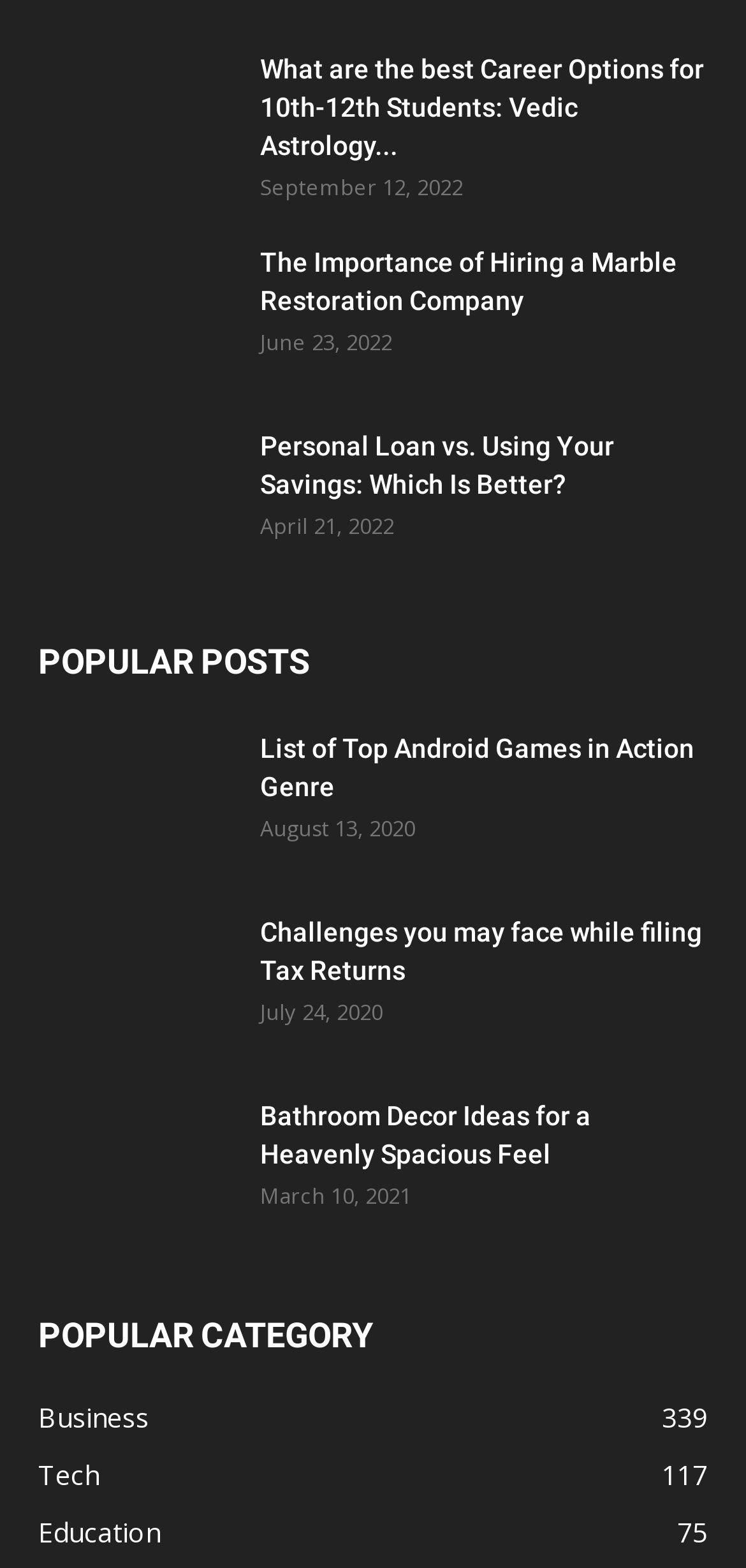Respond concisely with one word or phrase to the following query:
What is the date of the article 'List of Top Android Games in Action Genre'?

August 13, 2020